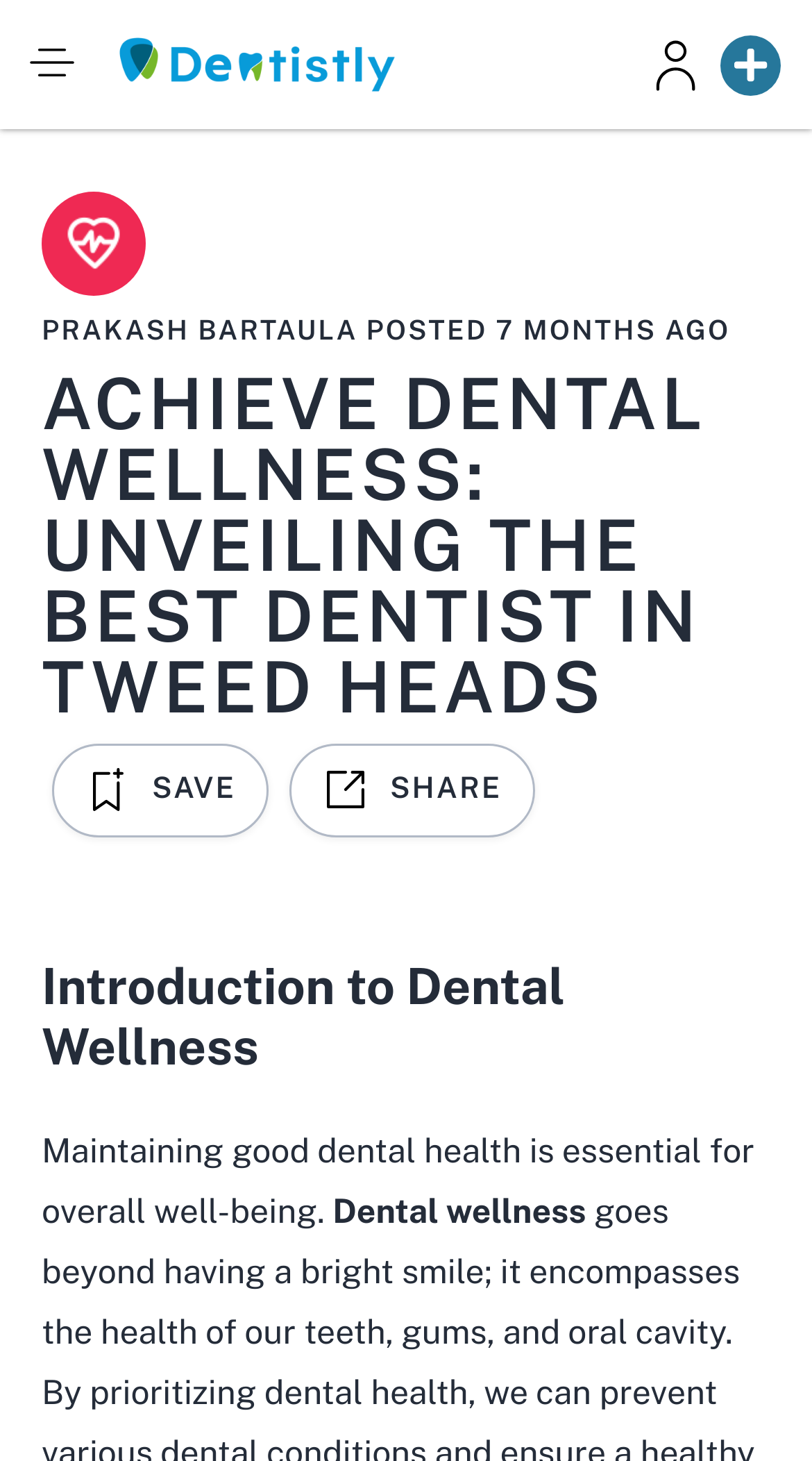Please give a succinct answer to the question in one word or phrase:
What is the topic of the webpage?

Dental Wellness